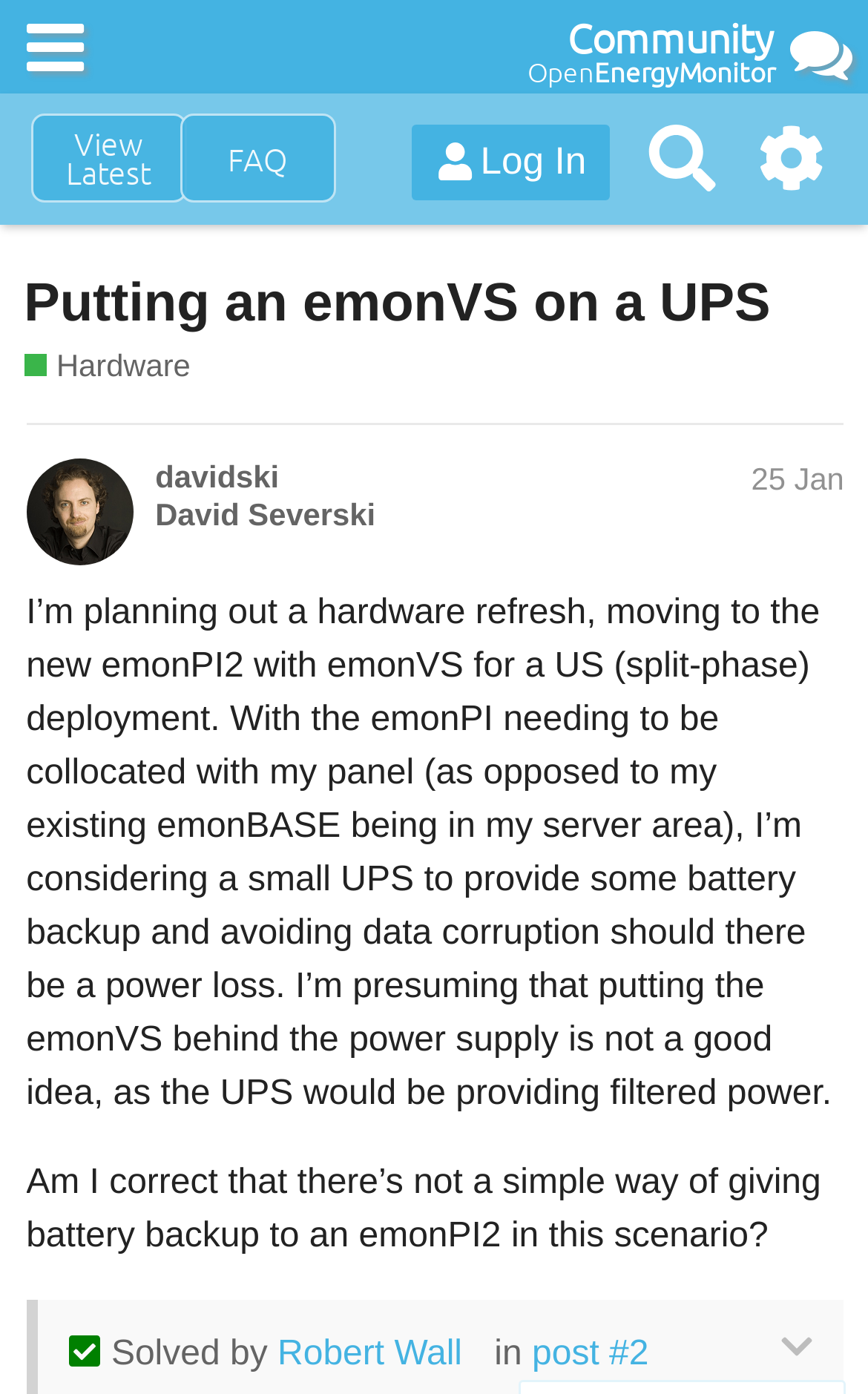Locate the bounding box of the UI element defined by this description: "Robert Wall". The coordinates should be given as four float numbers between 0 and 1, formatted as [left, top, right, bottom].

[0.32, 0.958, 0.532, 0.985]